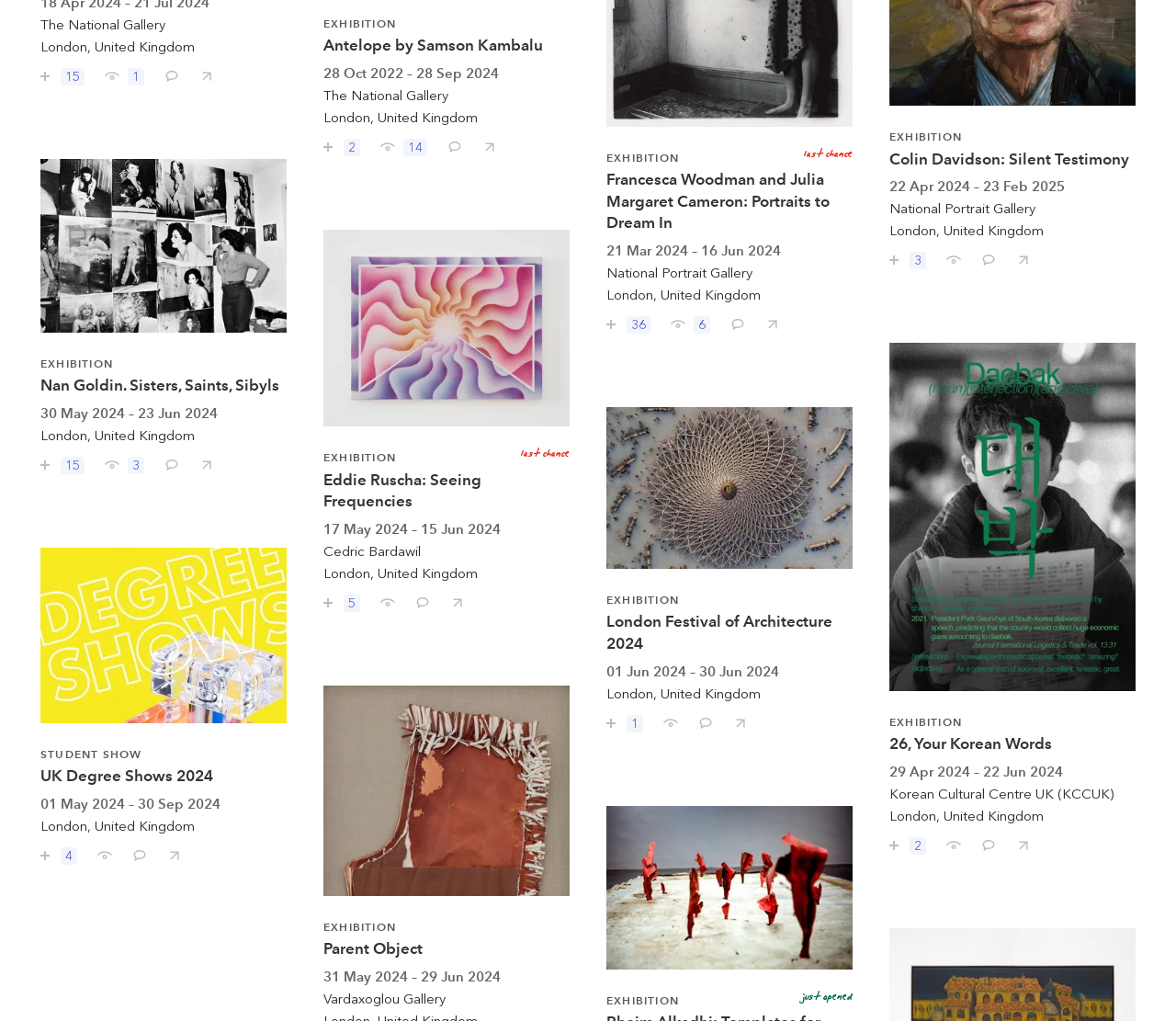What is the location of the London Festival of Architecture 2024?
Please provide a detailed and thorough answer to the question.

I found the answer by looking at the link text 'London Festival of Architecture 2024 EXHIBITION London Festival of Architecture 2024 01 Jun 2024 – 30 Jun 2024 London, United Kingdom'.